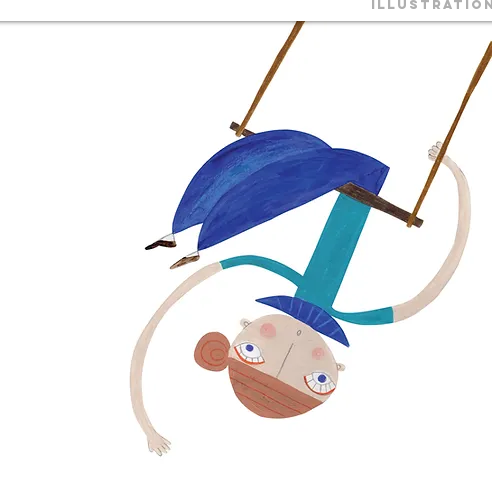What color is the girl's dress?
Refer to the image and offer an in-depth and detailed answer to the question.

The caption describes the girl's dress as blue, which contrasts nicely with the lighter tones of the background, creating a visually appealing effect.